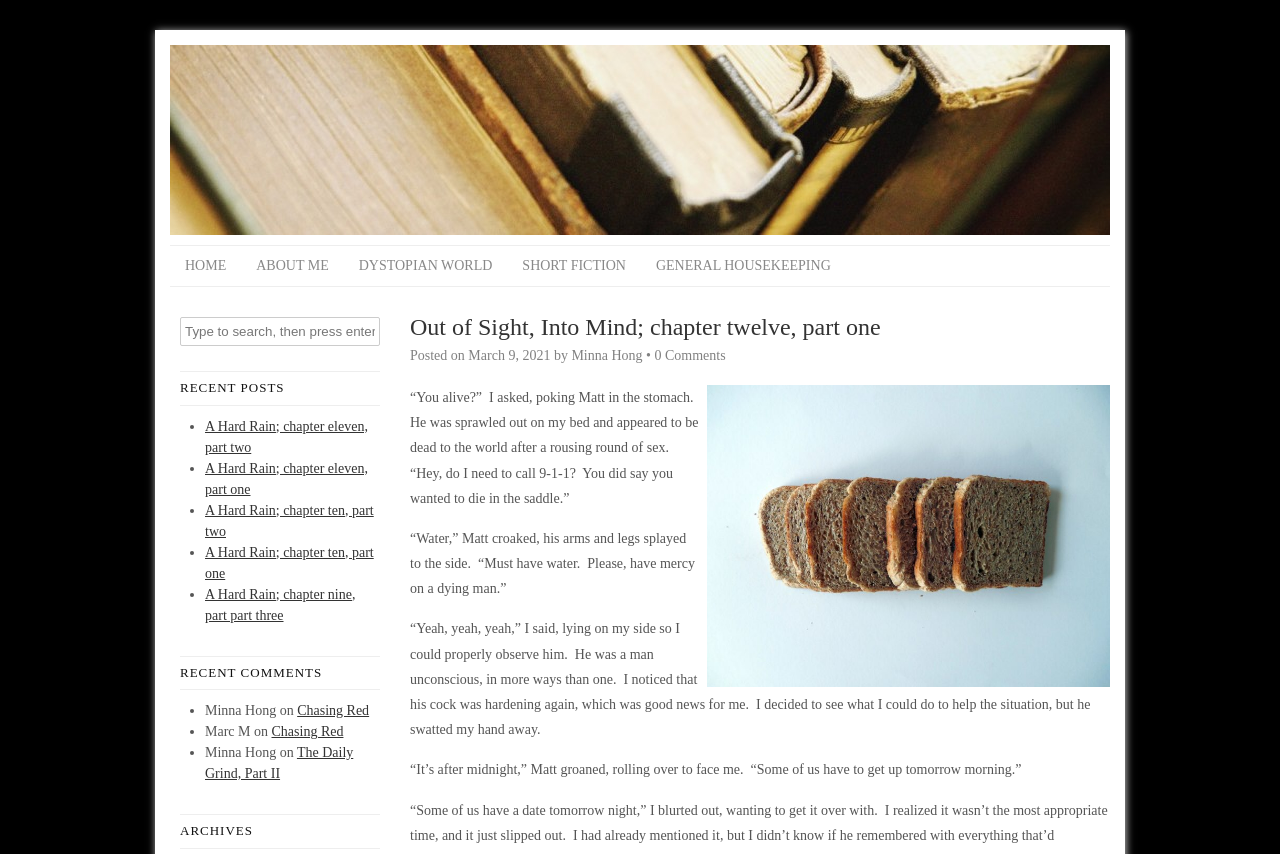Please identify the bounding box coordinates of the element that needs to be clicked to execute the following command: "go to home page". Provide the bounding box using four float numbers between 0 and 1, formatted as [left, top, right, bottom].

[0.133, 0.288, 0.188, 0.335]